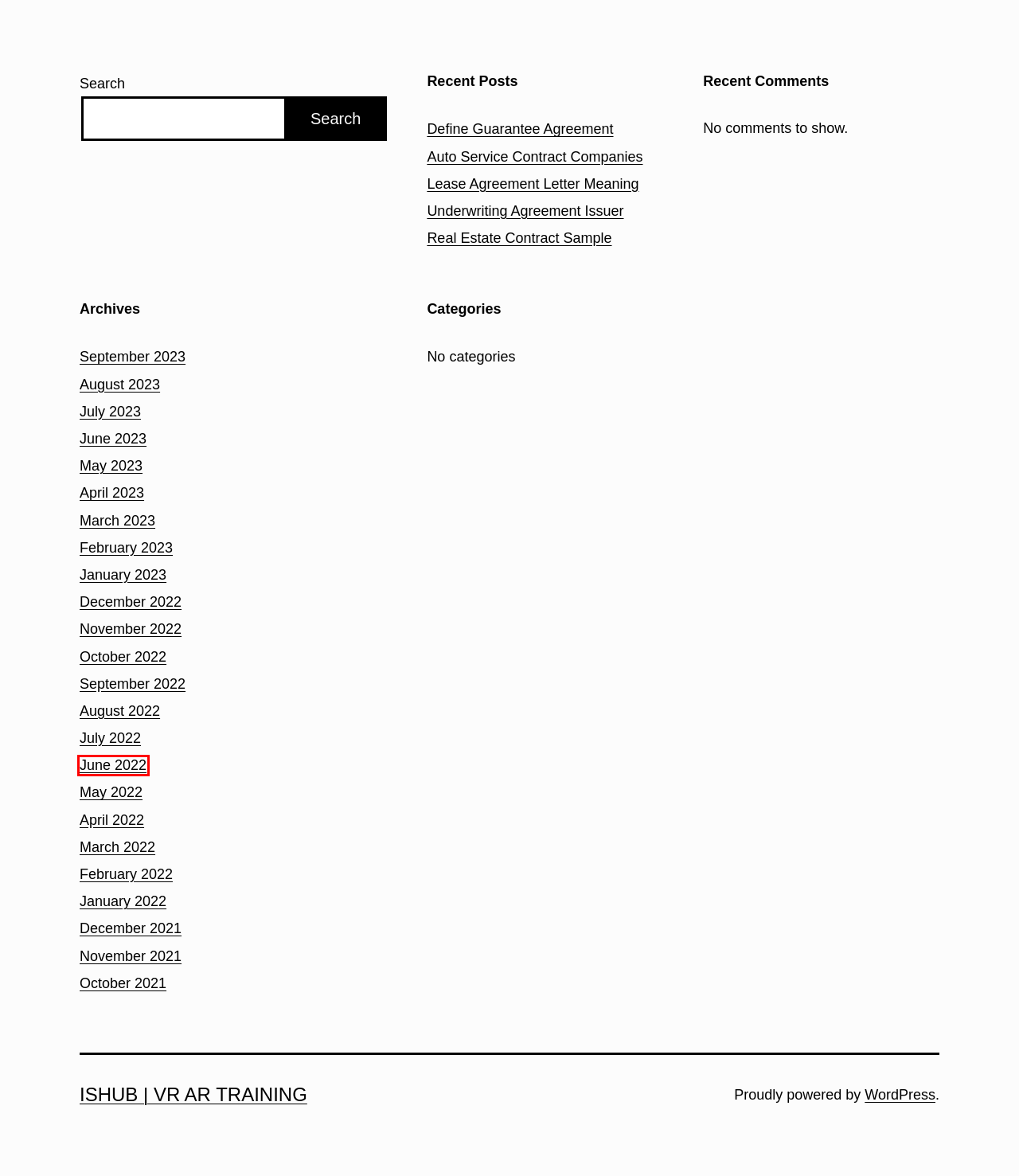You are given a screenshot of a webpage with a red rectangle bounding box. Choose the best webpage description that matches the new webpage after clicking the element in the bounding box. Here are the candidates:
A. January 2022 - ISHub | VR AR Training
B. March 2022 - ISHub | VR AR Training
C. June 2023 - ISHub | VR AR Training
D. November 2022 - ISHub | VR AR Training
E. July 2022 - ISHub | VR AR Training
F. August 2023 - ISHub | VR AR Training
G. June 2022 - ISHub | VR AR Training
H. February 2022 - ISHub | VR AR Training

G